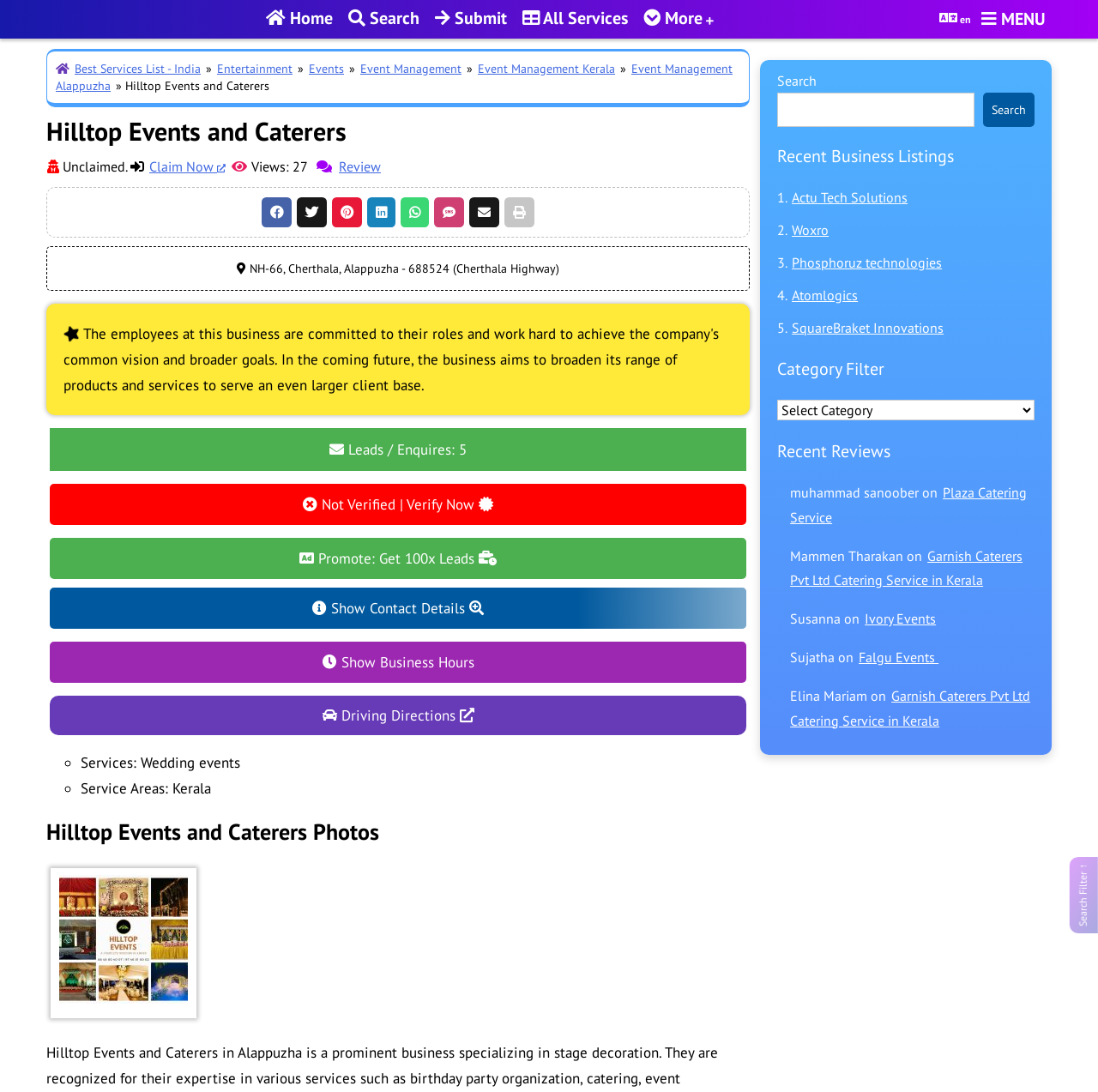Give a one-word or one-phrase response to the question:
What is the name of the person who reviewed Plaza Catering Service?

muhammad sanoober